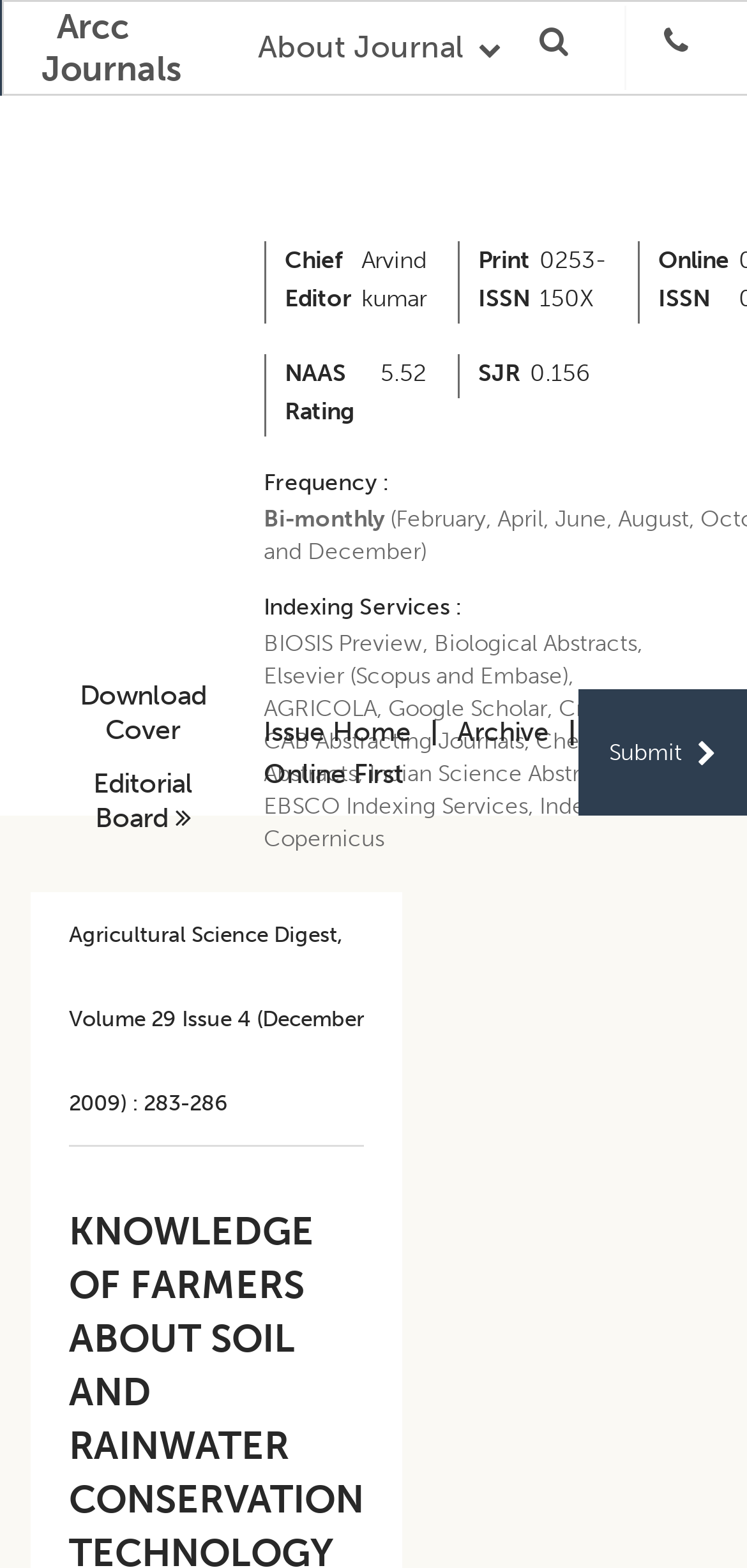What is the issue number of the journal?
Answer the question with a single word or phrase by looking at the picture.

4